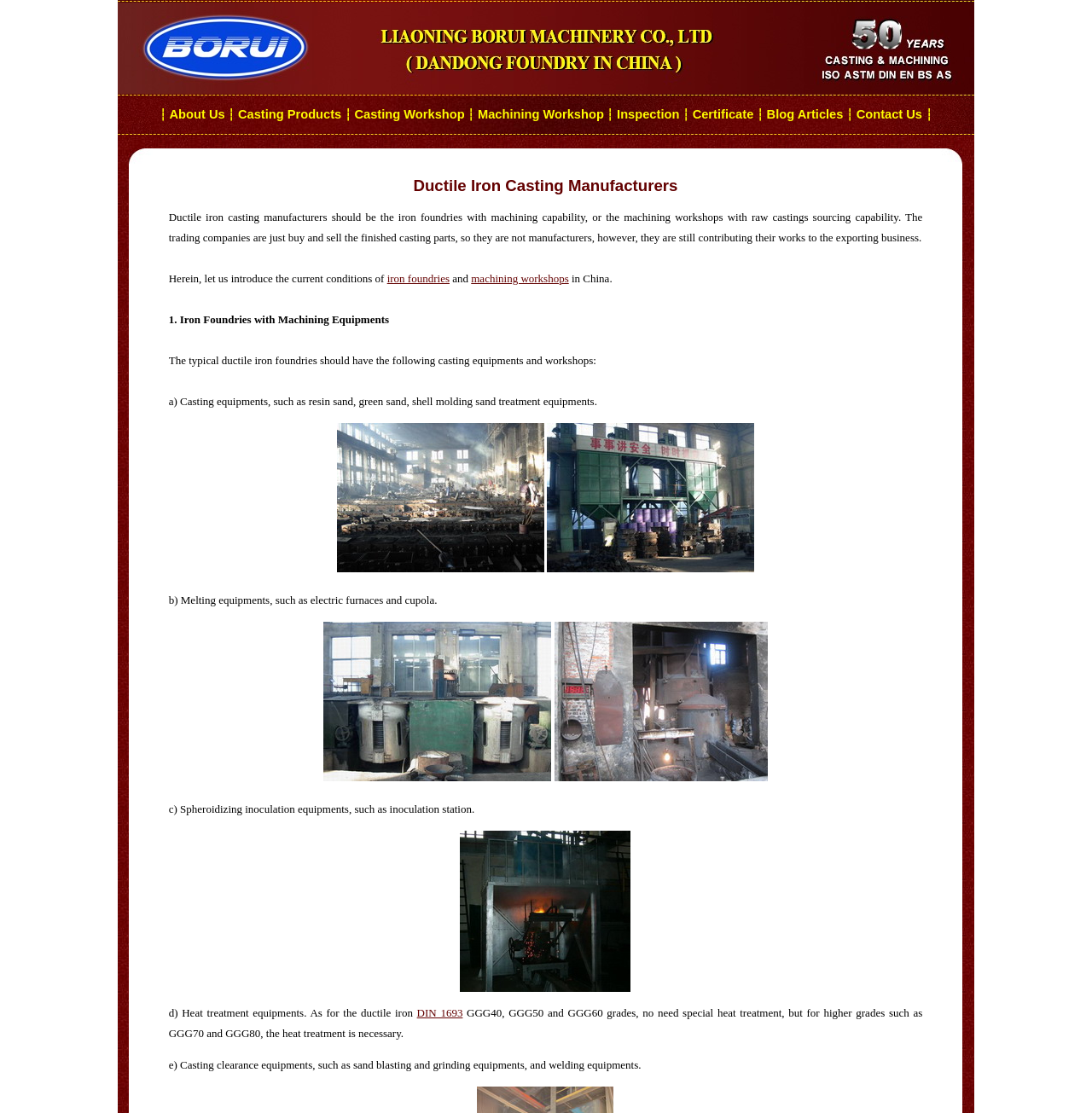What is the purpose of casting clearance equipments?
Please provide a detailed and thorough answer to the question.

The webpage mentions casting clearance equipments in the section '1. Iron Foundries with Machining Equipments', which includes sand blasting and grinding equipments, and welding equipments.